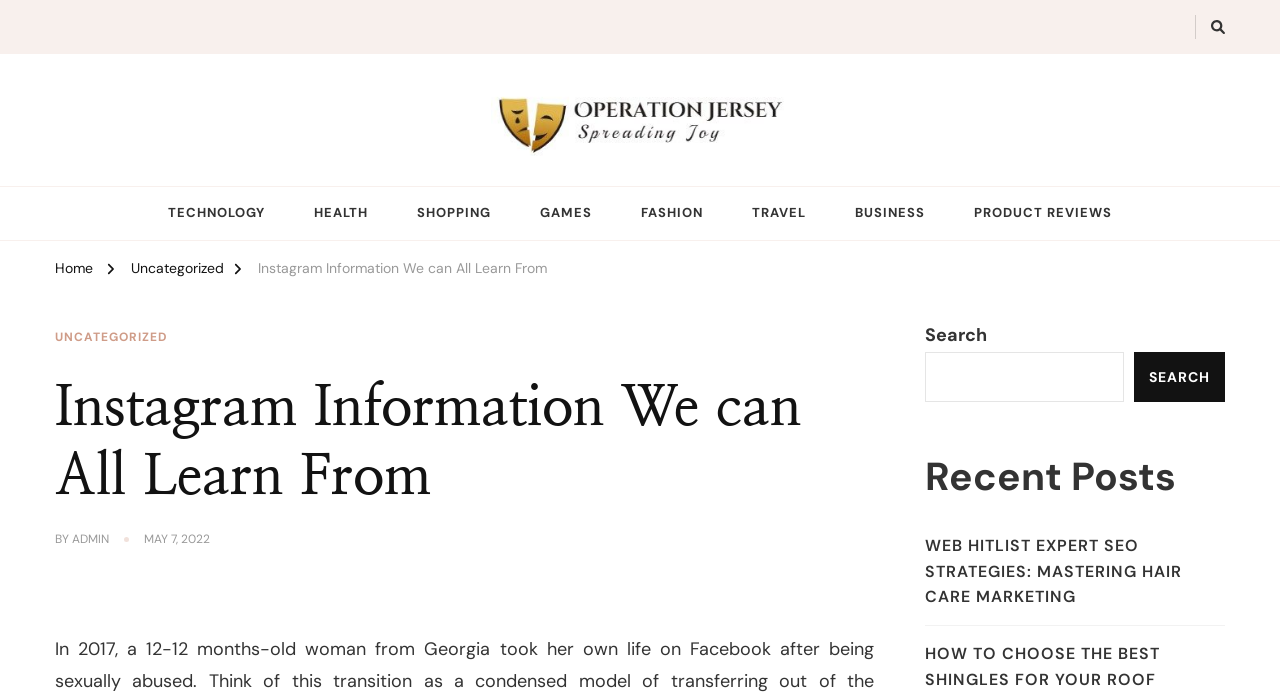Determine the bounding box coordinates of the region that needs to be clicked to achieve the task: "Click the 'Operation Jersey Shore Santa' link".

[0.383, 0.121, 0.617, 0.223]